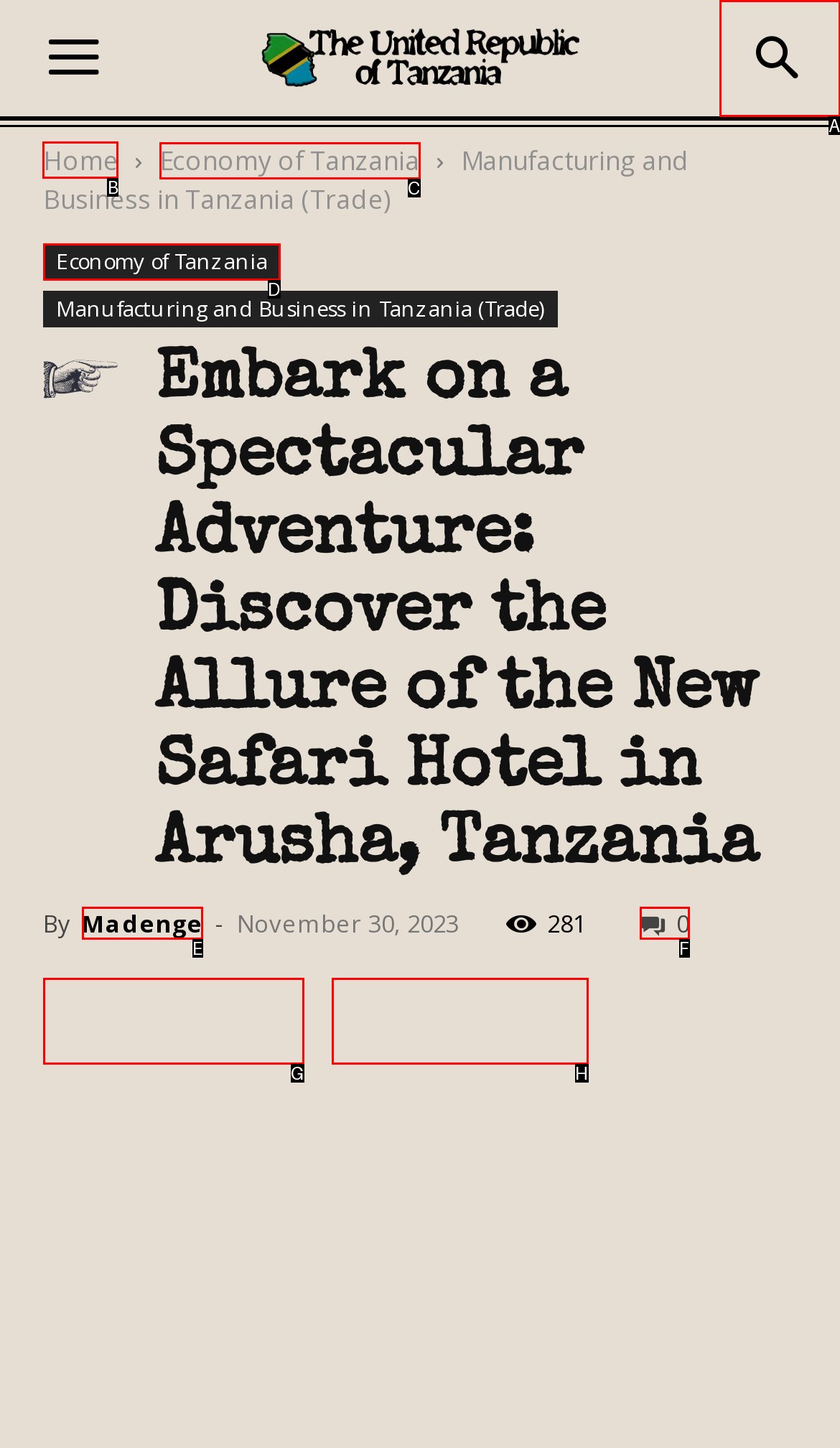Identify the letter of the UI element I need to click to carry out the following instruction: Go to the Home page

B